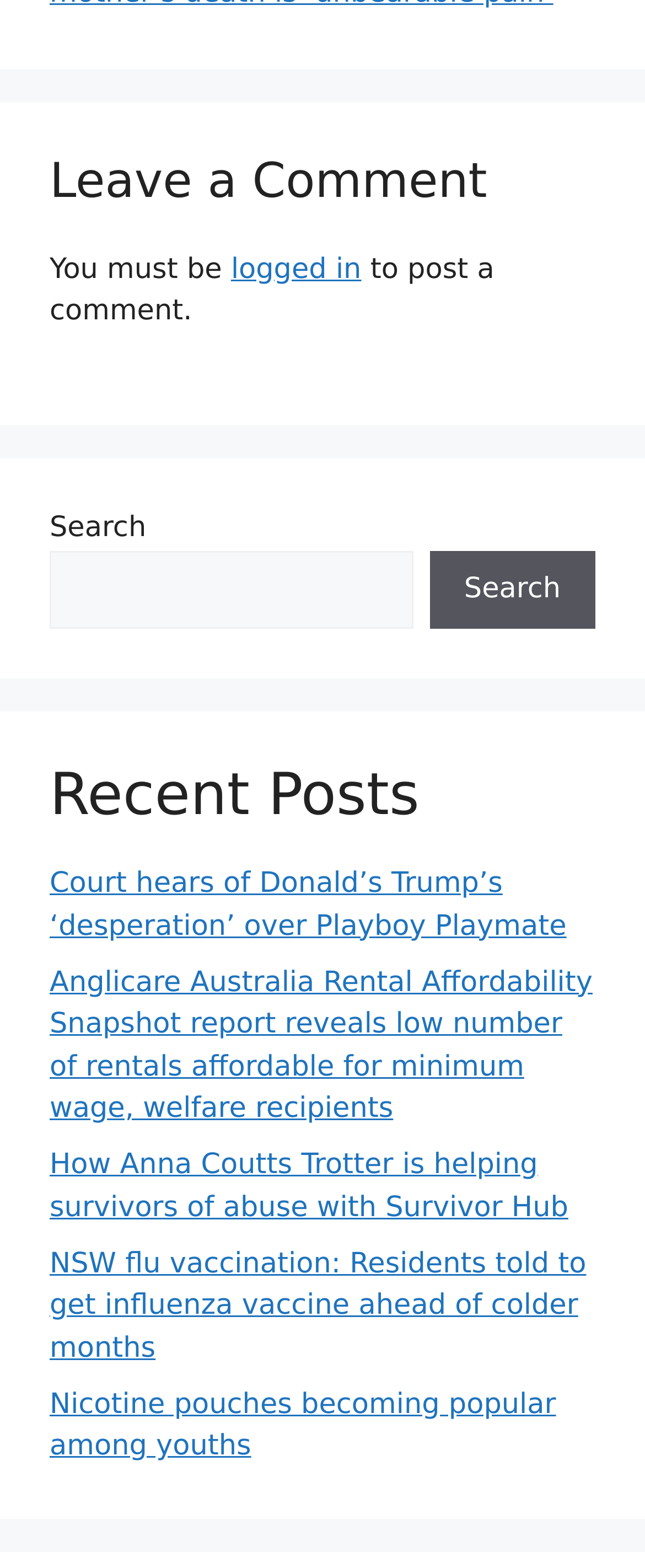Please find the bounding box coordinates of the element that you should click to achieve the following instruction: "Check recent posts". The coordinates should be presented as four float numbers between 0 and 1: [left, top, right, bottom].

[0.077, 0.486, 0.923, 0.53]